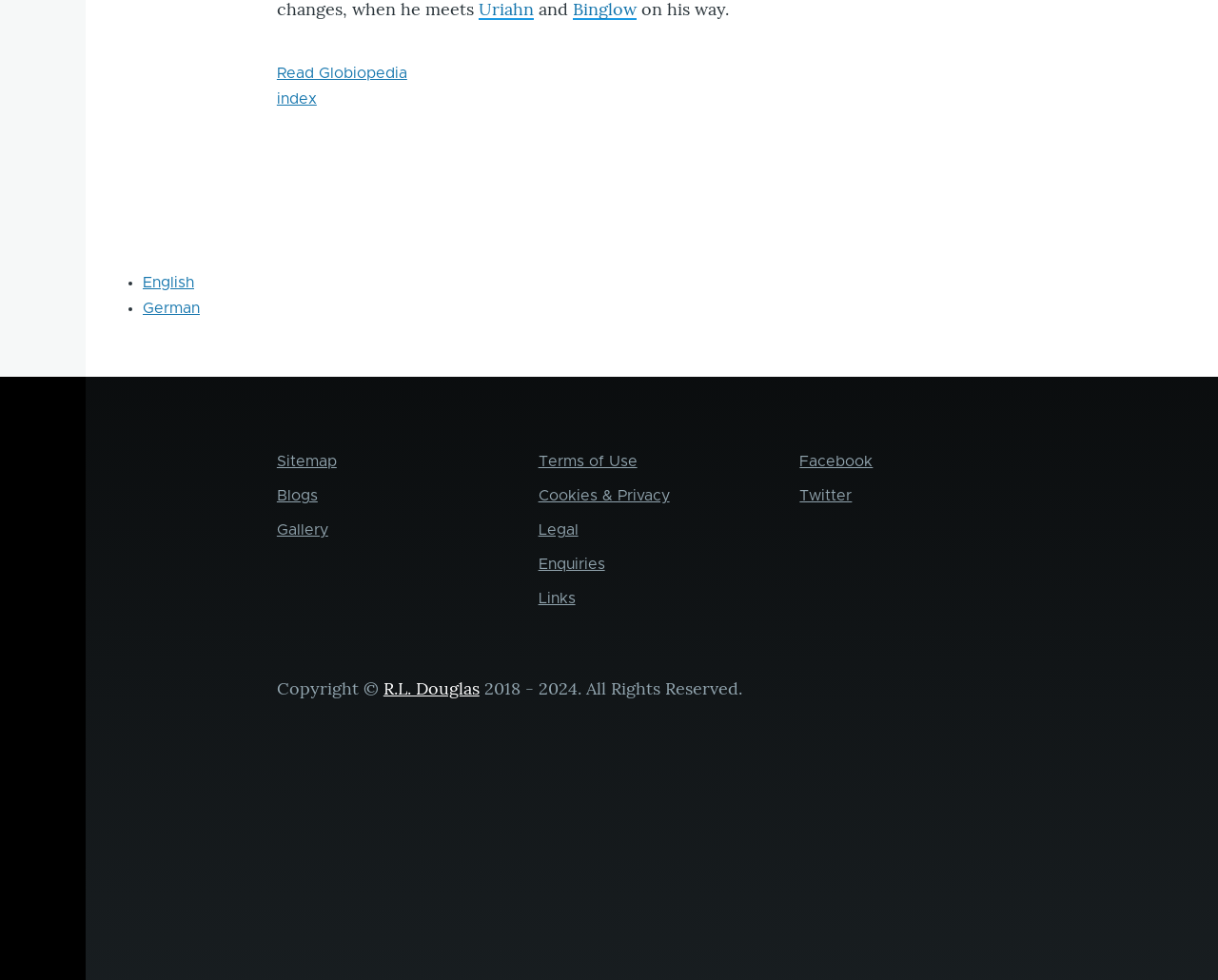Given the webpage screenshot, identify the bounding box of the UI element that matches this description: "R.L. Douglas".

[0.315, 0.691, 0.394, 0.714]